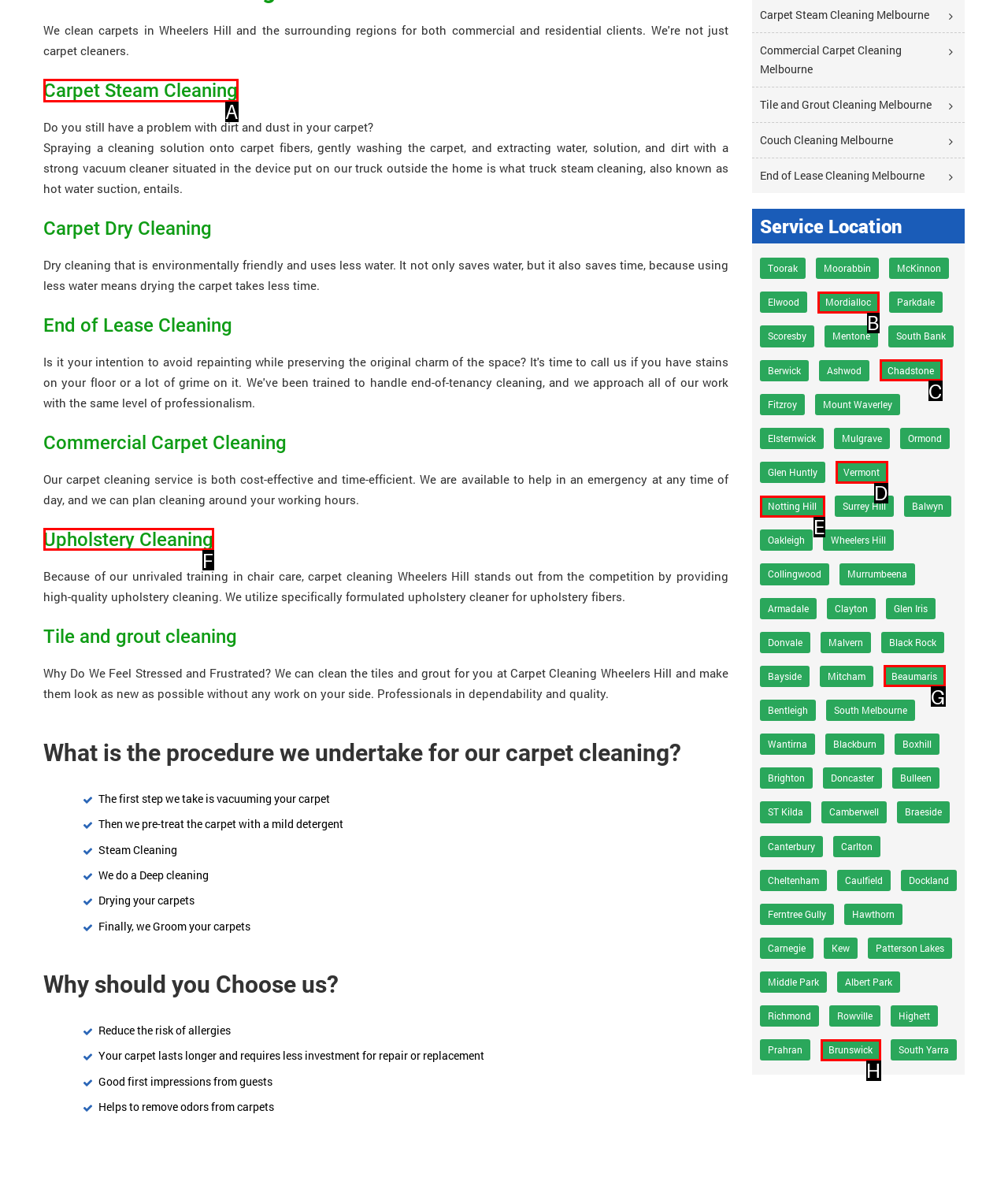Determine which HTML element should be clicked to carry out the following task: Click on Carpet Steam Cleaning Respond with the letter of the appropriate option.

A